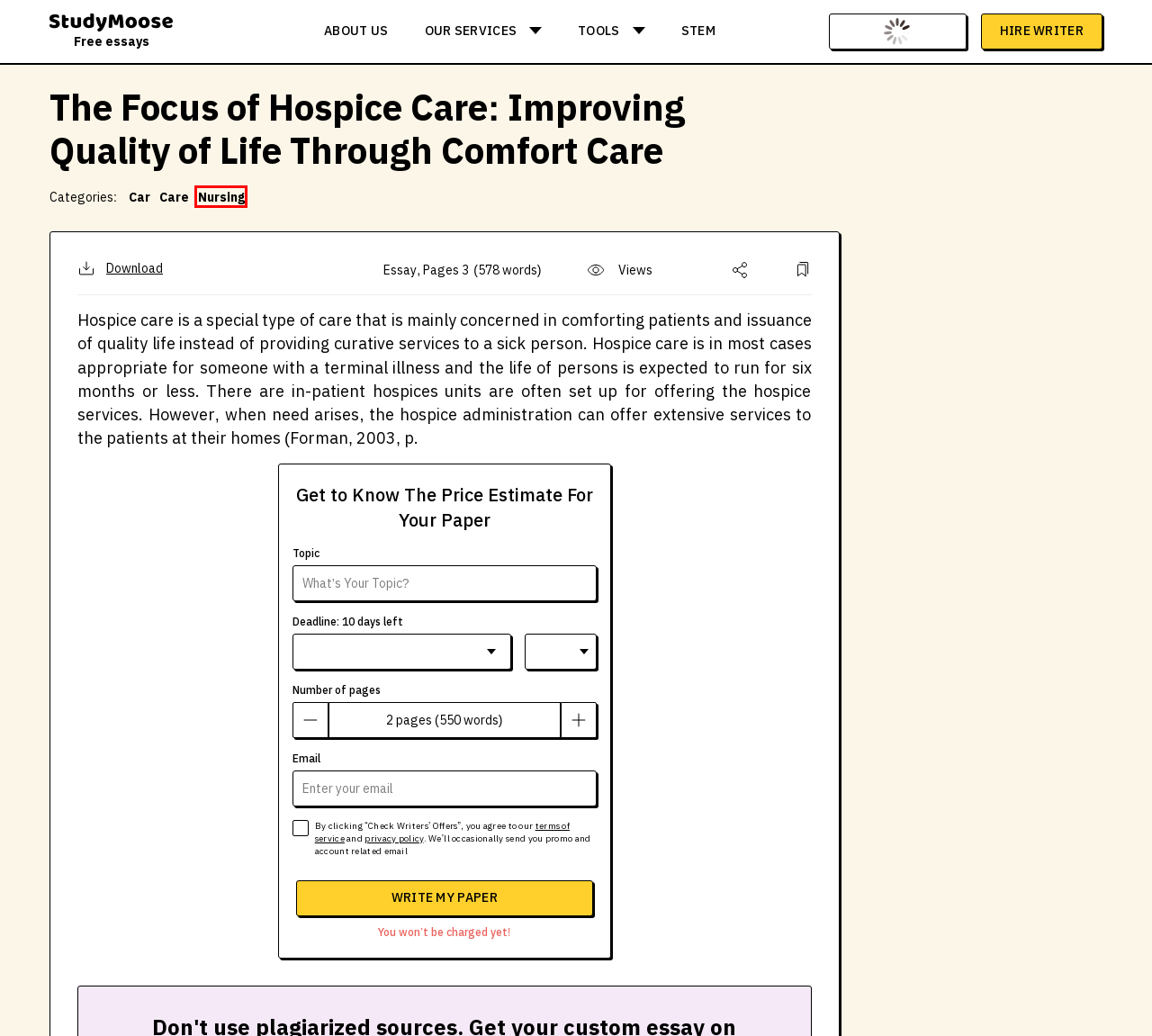You are looking at a screenshot of a webpage with a red bounding box around an element. Determine the best matching webpage description for the new webpage resulting from clicking the element in the red bounding box. Here are the descriptions:
A. Free Nursing Essay Examples And Topic Ideas | Studymoose.com
B. Free Care Essay Examples and Topic Ideas | Studymoose.com
C. Explore Free Scholarship Essay Examples: Topics, Outlines, Samples
D. Free Car Essay Examples and Topic Ideas | Studymoose.com
E. Explore Free Symbolism Essay Examples: Topics, Outlines, Samples
F. About us - StudyMoose
G. Free Essay Samples, Examples & Research Papers for College Students - StudyMoose
H. STEM Papers Hub: Free In-Depth Solutions - StudyMoose

A